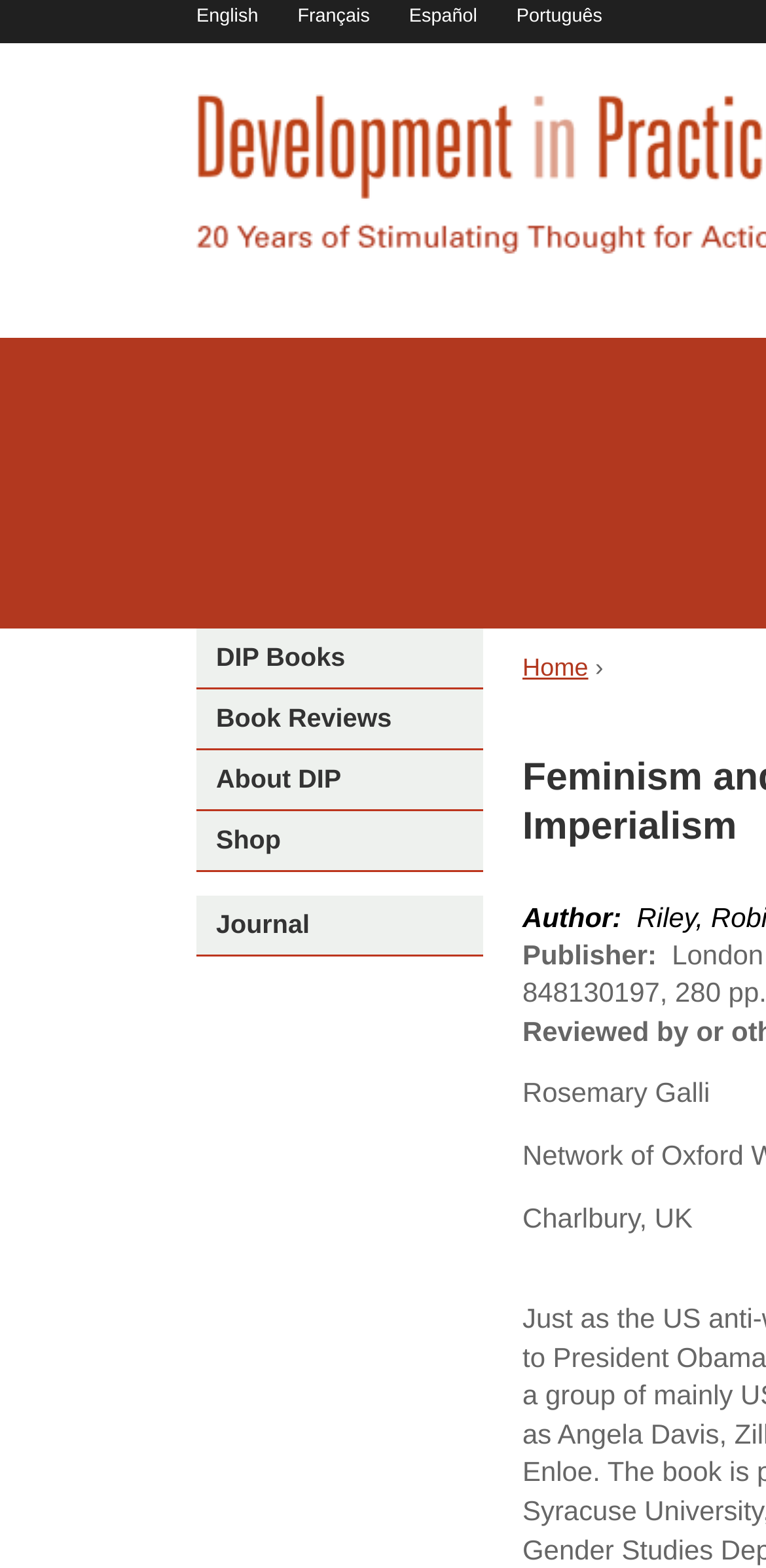What is the type of image on the webpage?
Answer the question with just one word or phrase using the image.

Photo illustrating development in practice